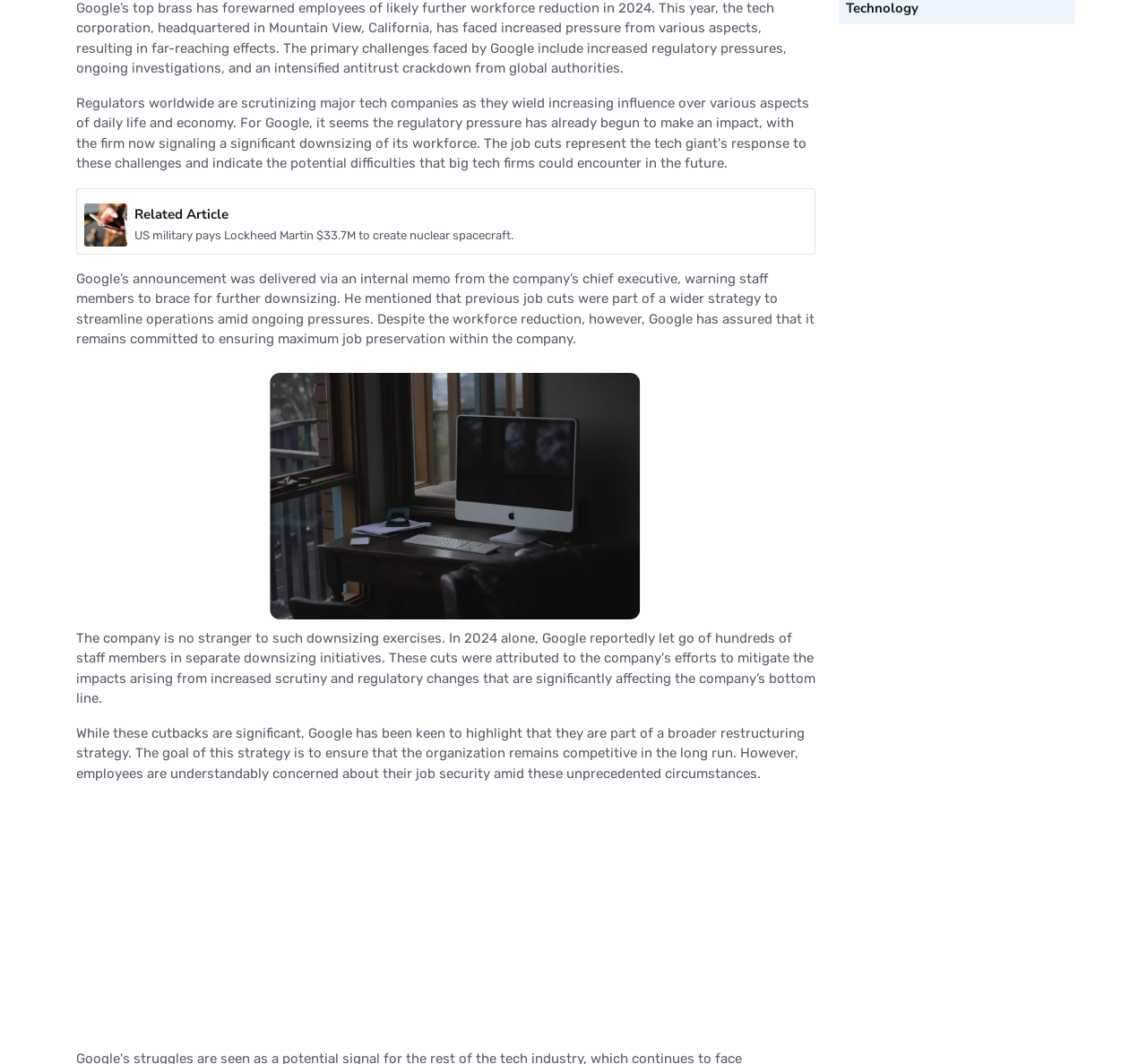Identify the bounding box for the UI element that is described as follows: "aria-label="Advertisement" name="aswift_1" title="Advertisement"".

[0.078, 0.75, 0.699, 0.986]